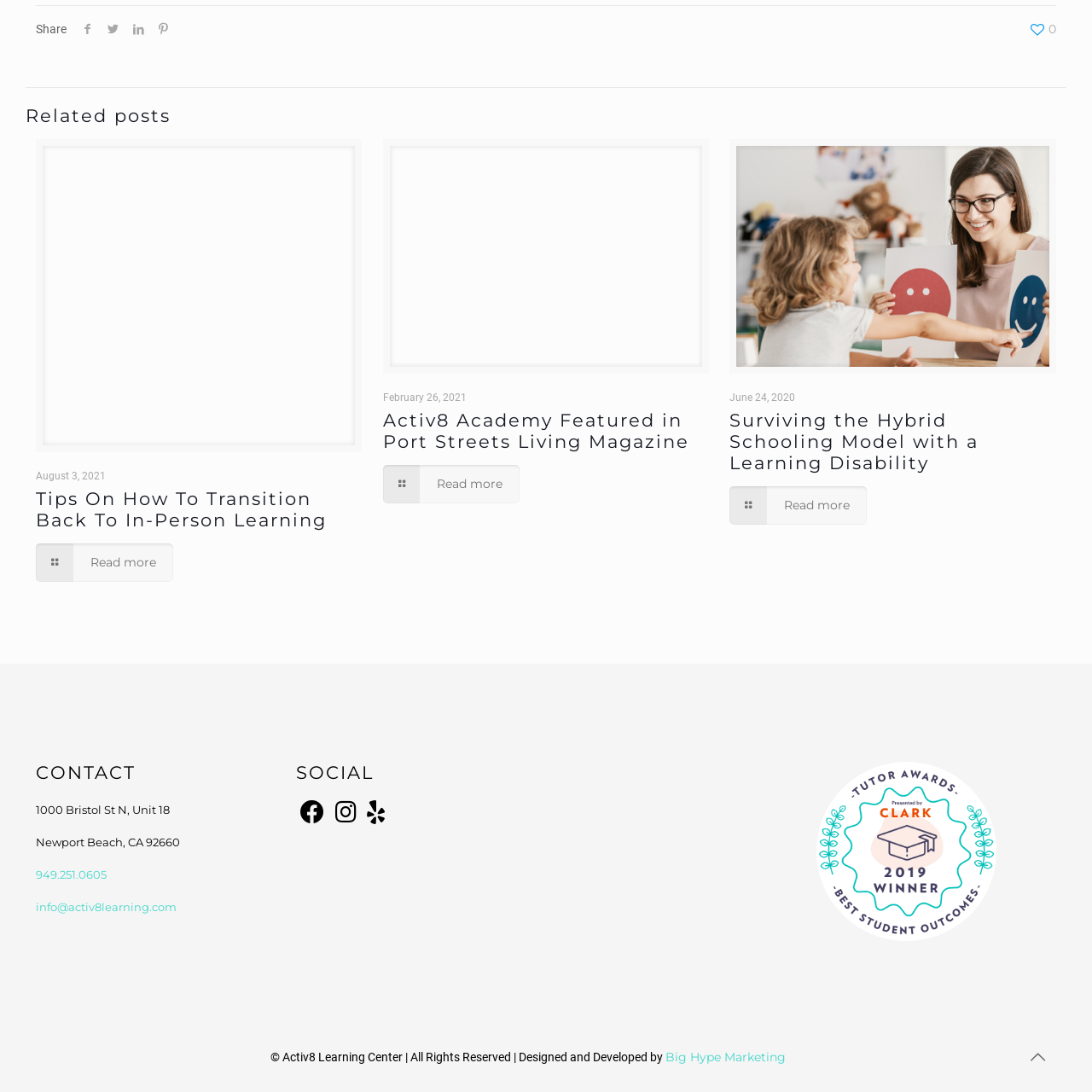Please determine the bounding box coordinates, formatted as (top-left x, top-left y, bottom-right x, bottom-right y), with all values as floating point numbers between 0 and 1. Identify the bounding box of the region described as: Big Hype Marketing

[0.609, 0.961, 0.72, 0.975]